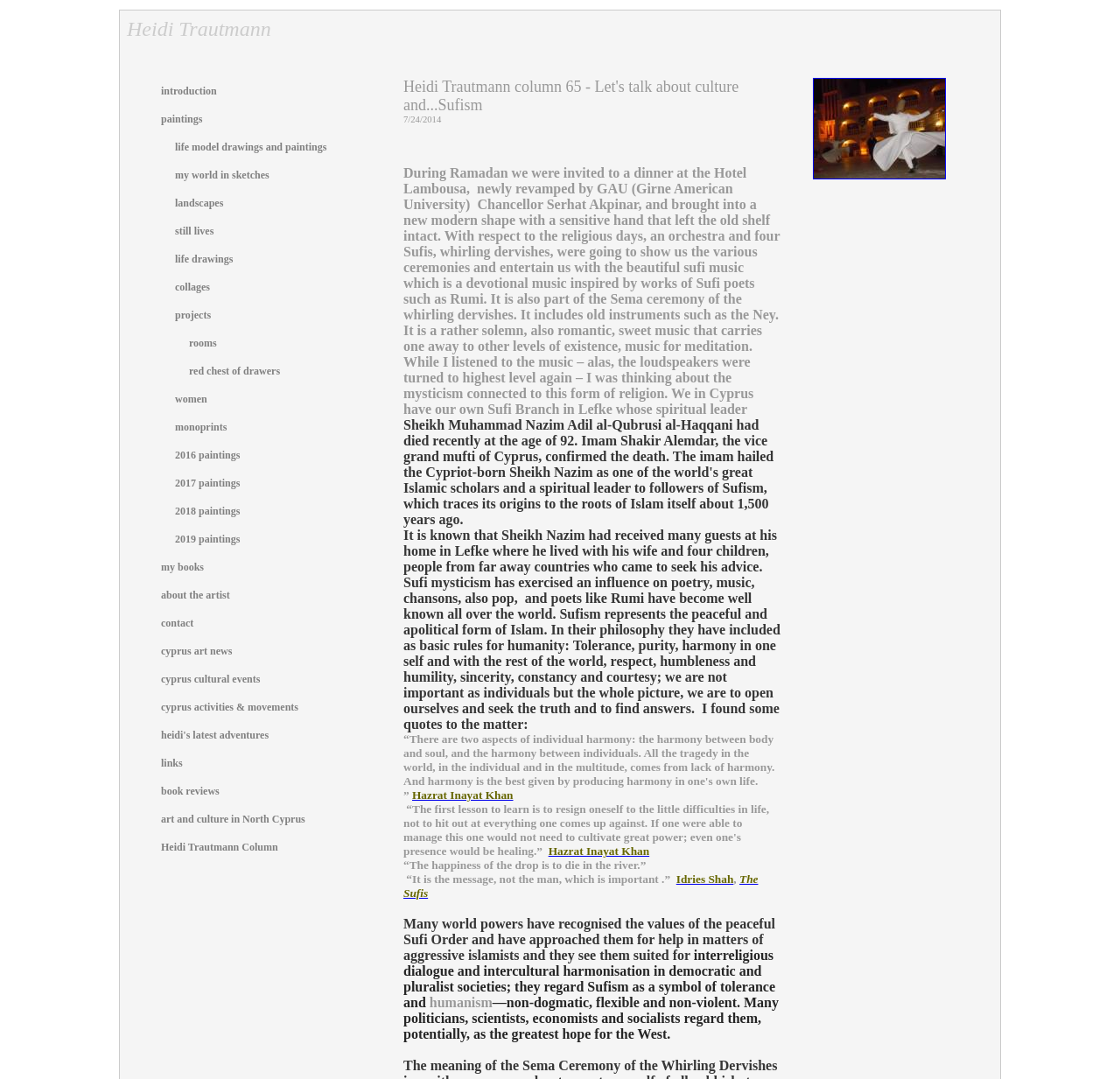Identify the bounding box coordinates for the region to click in order to carry out this instruction: "explore life model drawings and paintings". Provide the coordinates using four float numbers between 0 and 1, formatted as [left, top, right, bottom].

[0.152, 0.123, 0.294, 0.149]